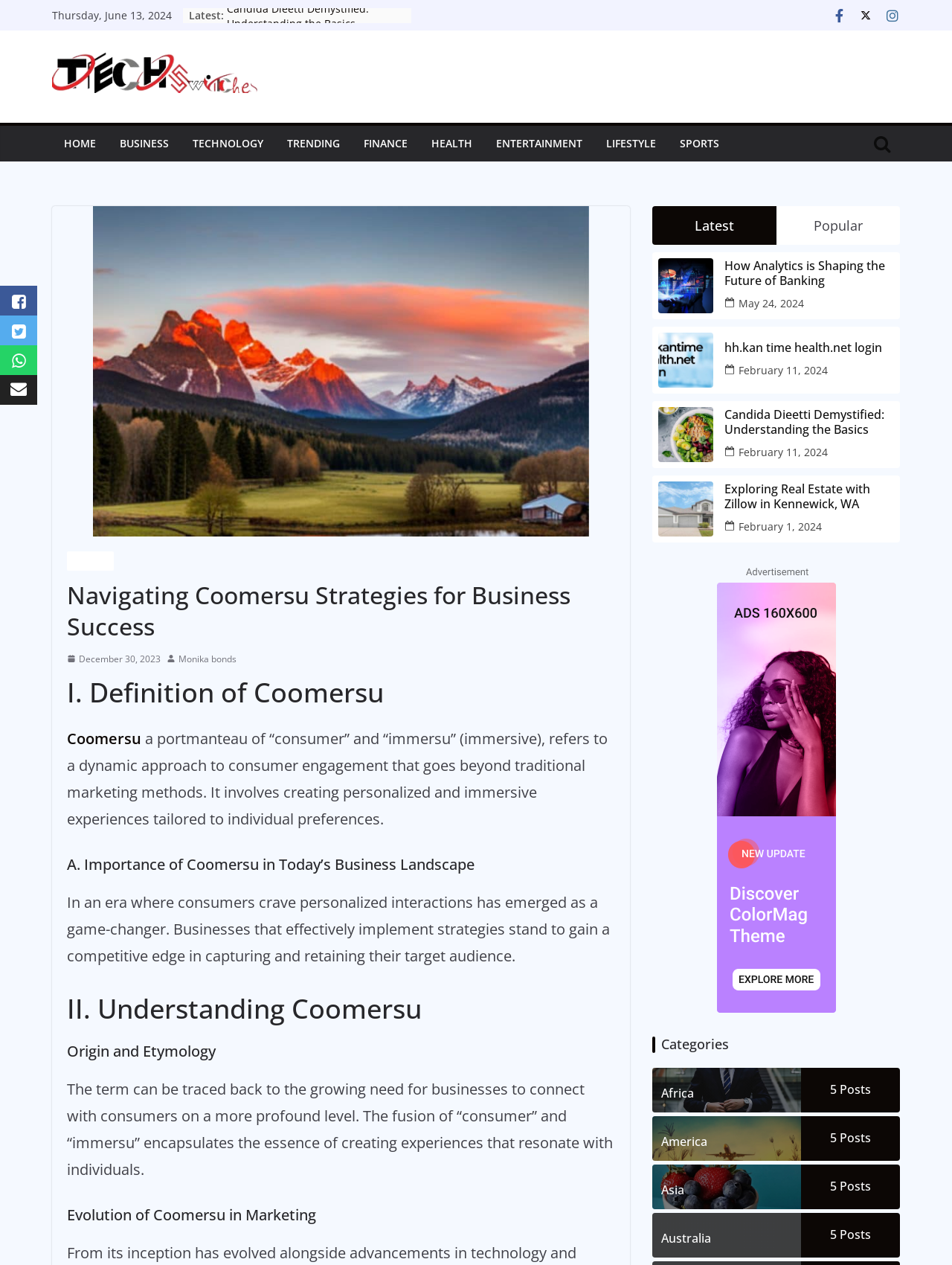Please identify the bounding box coordinates for the region that you need to click to follow this instruction: "Explore the 'TECHNOLOGY' category".

[0.202, 0.105, 0.277, 0.122]